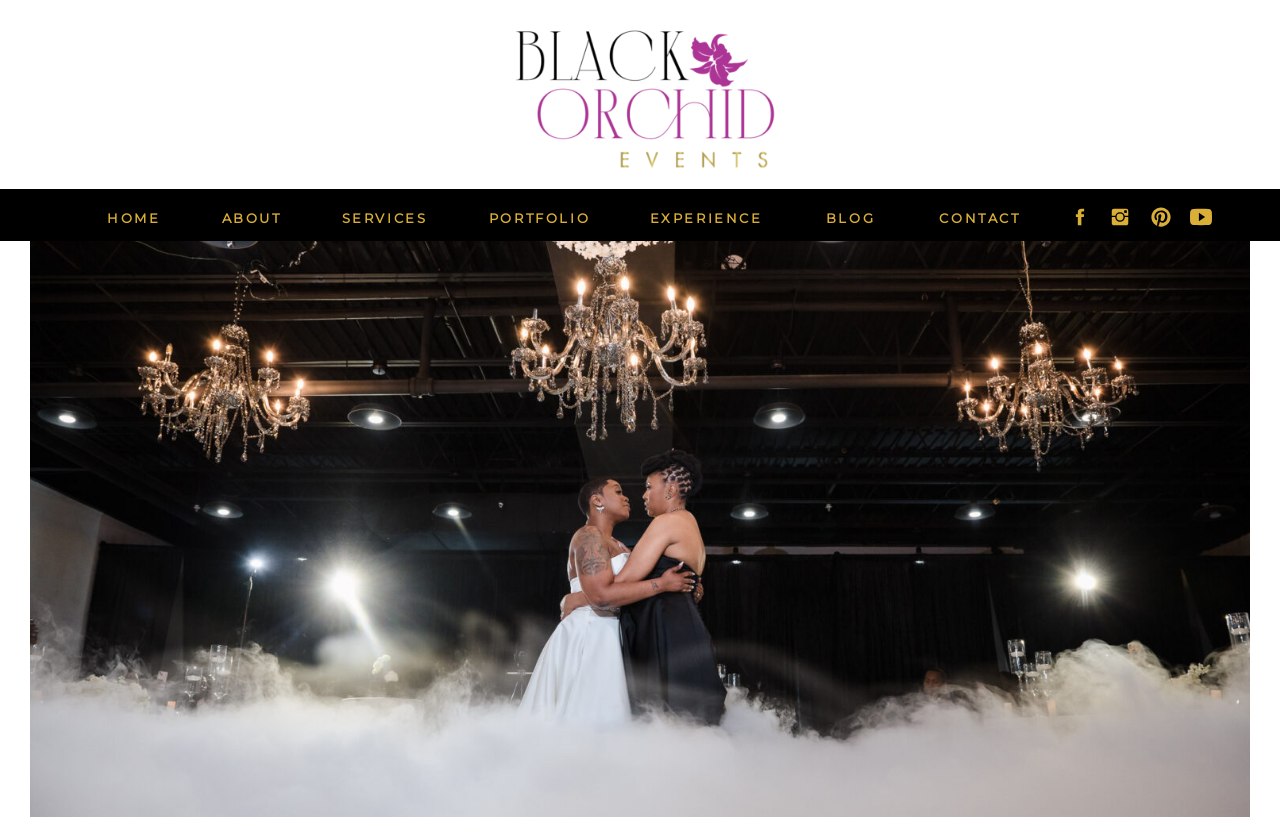Please specify the bounding box coordinates of the element that should be clicked to execute the given instruction: 'contact us'. Ensure the coordinates are four float numbers between 0 and 1, expressed as [left, top, right, bottom].

[0.734, 0.25, 0.797, 0.269]